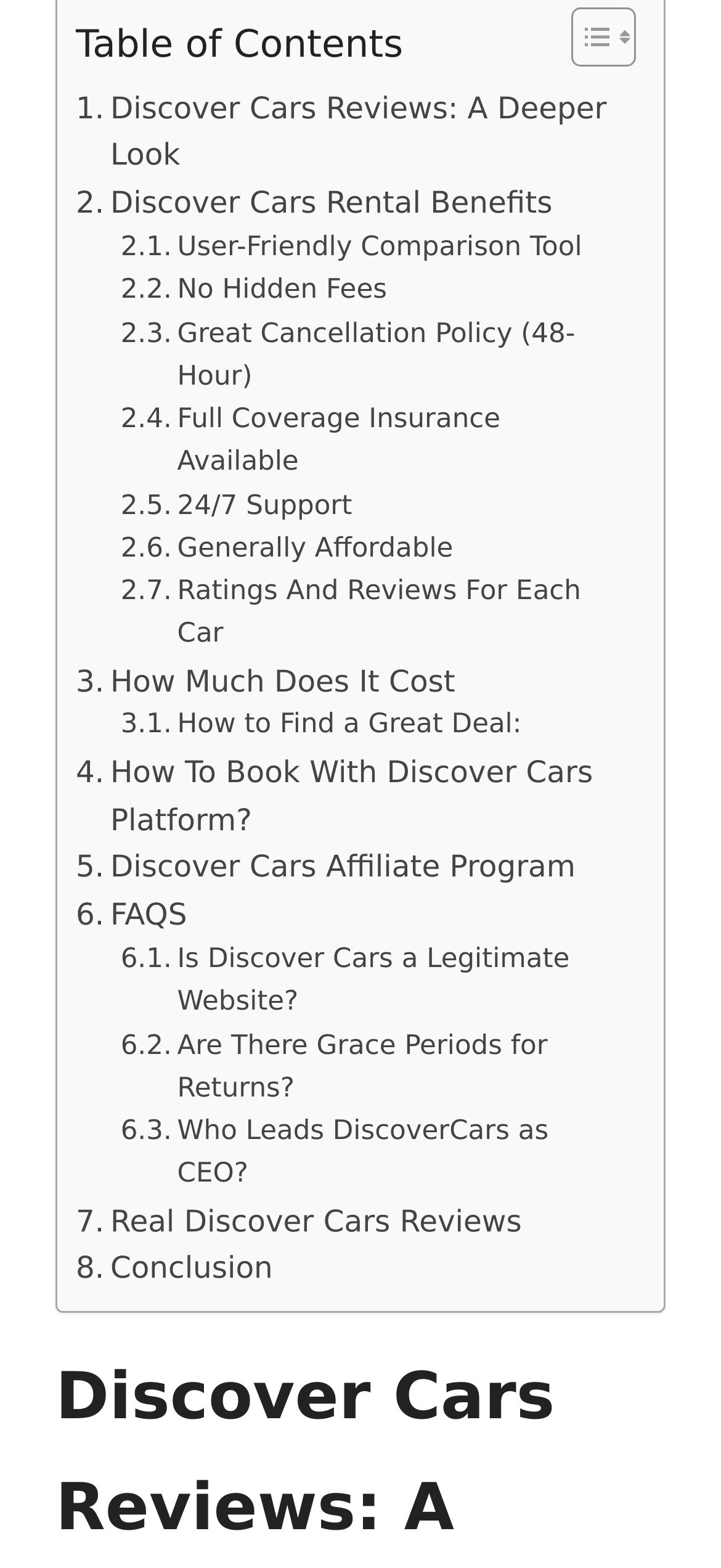Predict the bounding box coordinates of the area that should be clicked to accomplish the following instruction: "Learn about User-Friendly Comparison Tool". The bounding box coordinates should consist of four float numbers between 0 and 1, i.e., [left, top, right, bottom].

[0.167, 0.145, 0.807, 0.173]